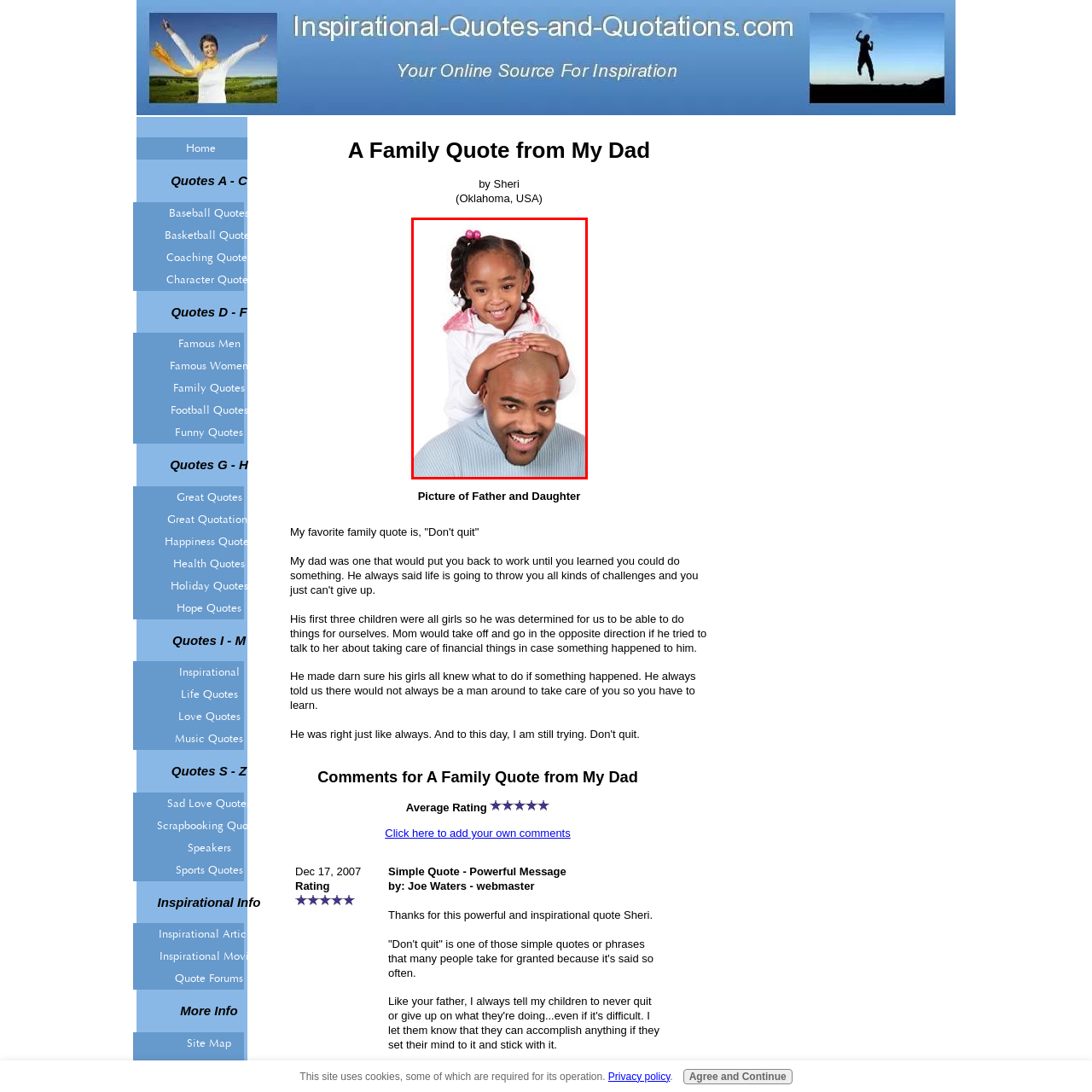What color is the daughter's hoodie?
Consider the portion of the image within the red bounding box and answer the question as detailed as possible, referencing the visible details.

The caption describes the daughter as 'dressed in a white hoodie with a pink accent', implying that the primary color of her hoodie is white.